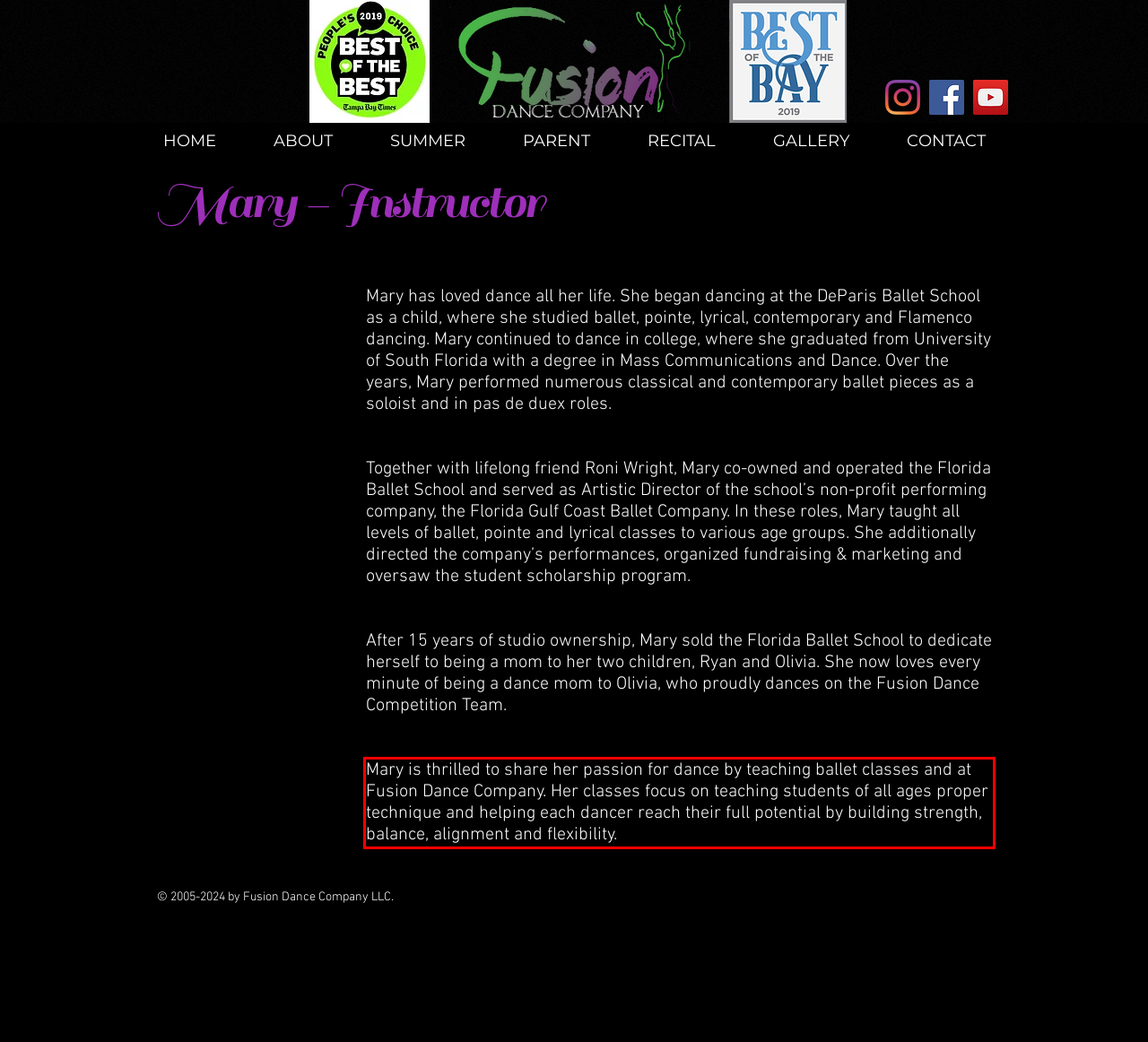Examine the webpage screenshot, find the red bounding box, and extract the text content within this marked area.

Mary is thrilled to share her passion for dance by teaching ballet classes and at Fusion Dance Company. Her classes focus on teaching students of all ages proper technique and helping each dancer reach their full potential by building strength, balance, alignment and flexibility.